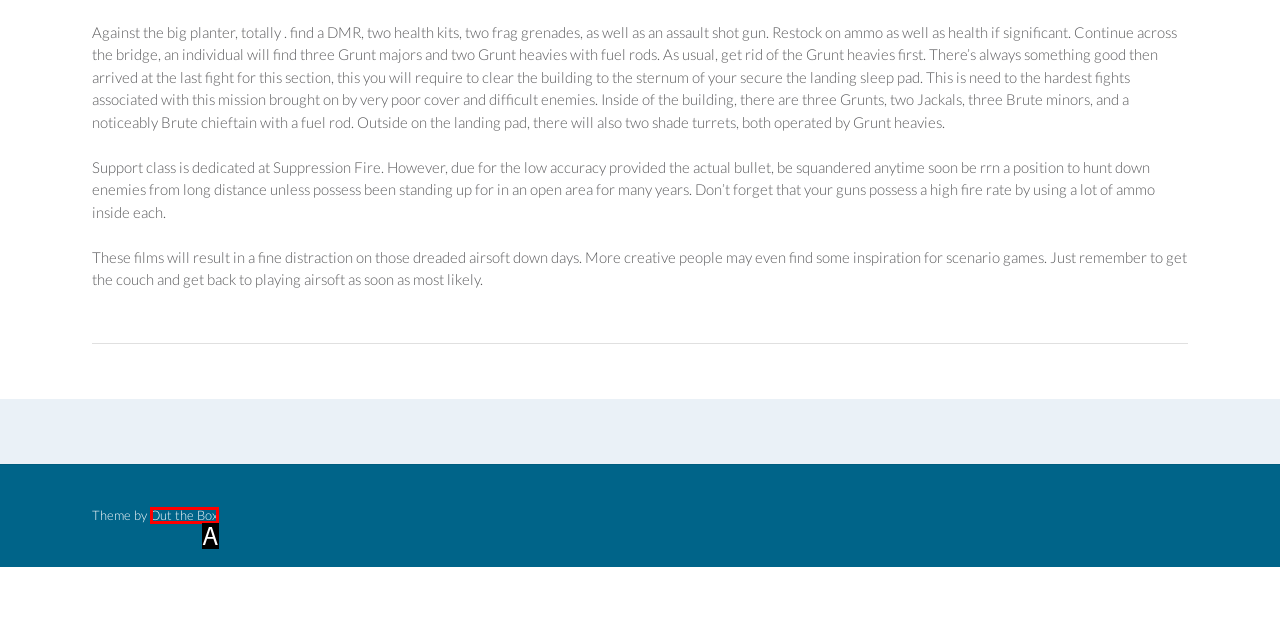Find the HTML element that matches the description provided: Out the Box
Answer using the corresponding option letter.

A